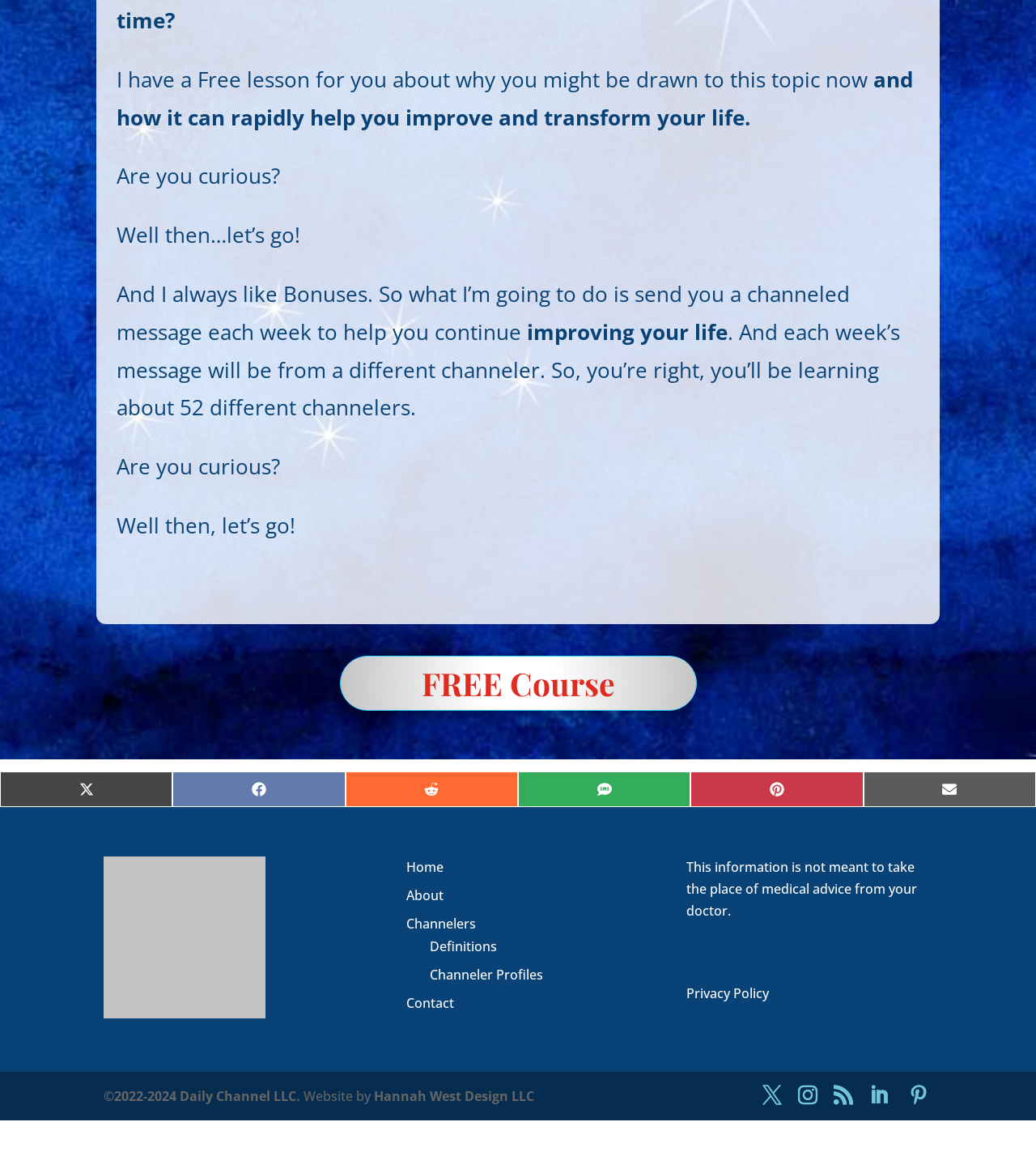What is the purpose of the weekly channeled messages?
By examining the image, provide a one-word or phrase answer.

To help you improve and transform your life